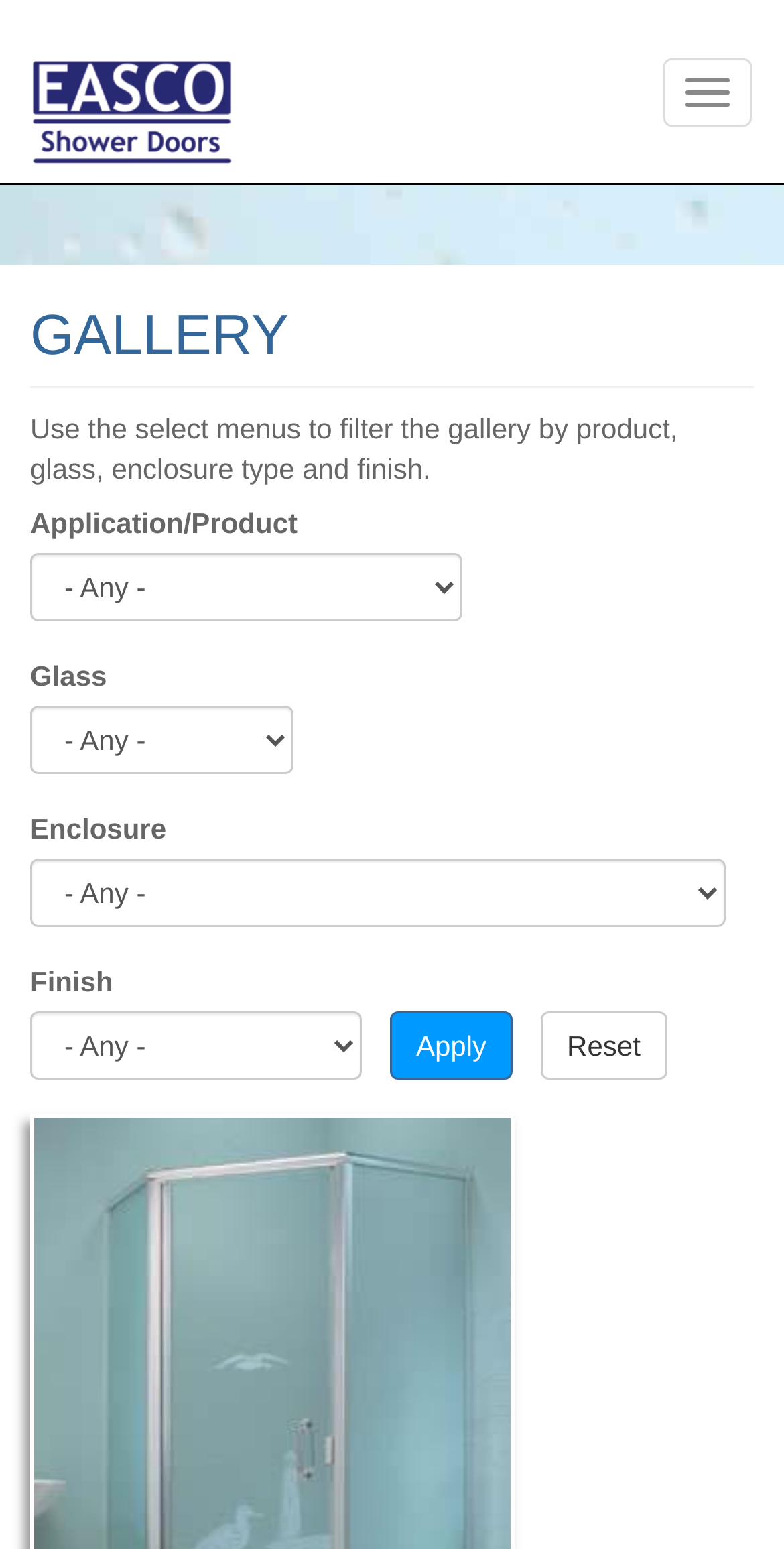How many comboboxes are available for filtering? Please answer the question using a single word or phrase based on the image.

4